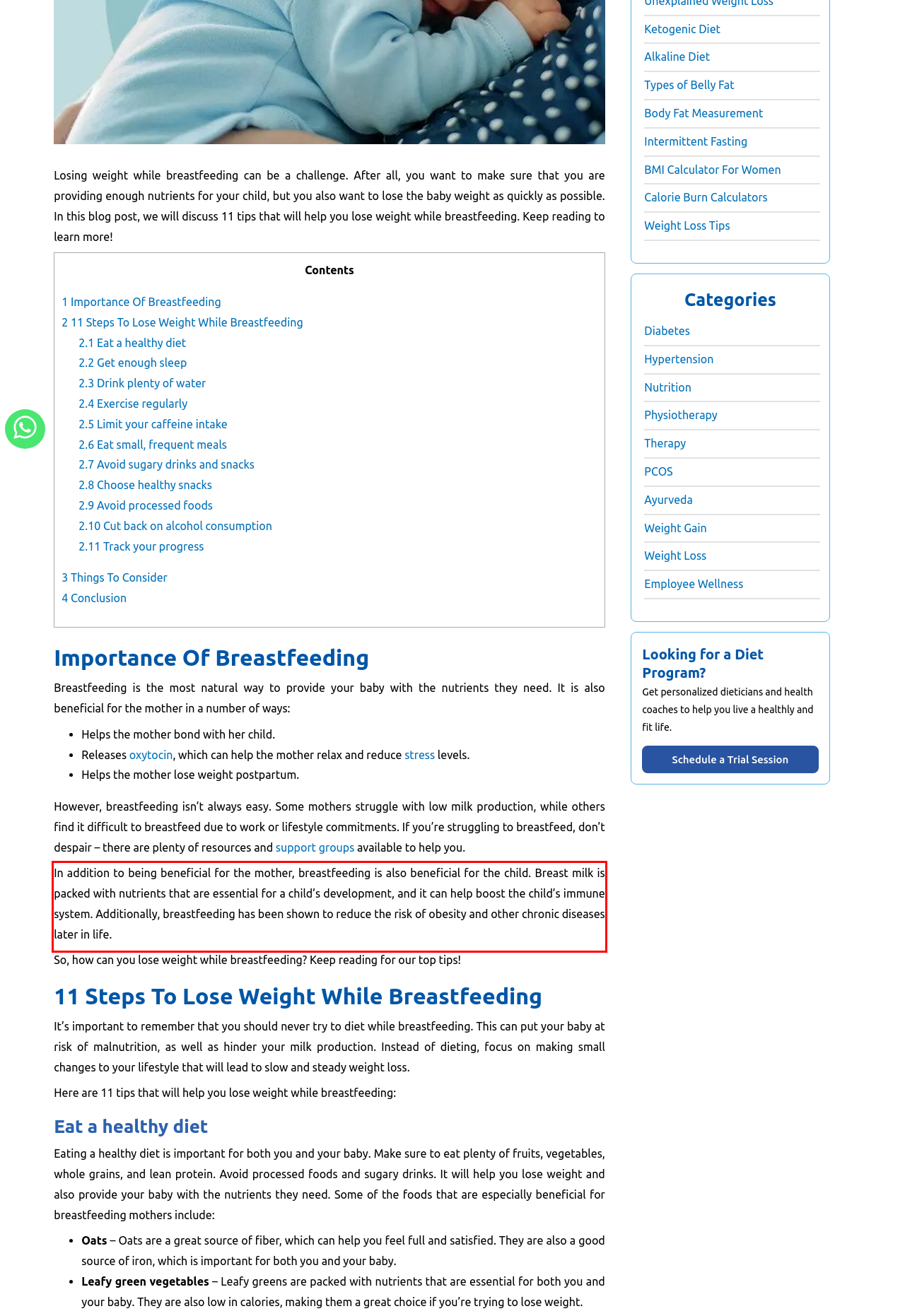Please examine the webpage screenshot containing a red bounding box and use OCR to recognize and output the text inside the red bounding box.

In addition to being beneficial for the mother, breastfeeding is also beneficial for the child. Breast milk is packed with nutrients that are essential for a child’s development, and it can help boost the child’s immune system. Additionally, breastfeeding has been shown to reduce the risk of obesity and other chronic diseases later in life.